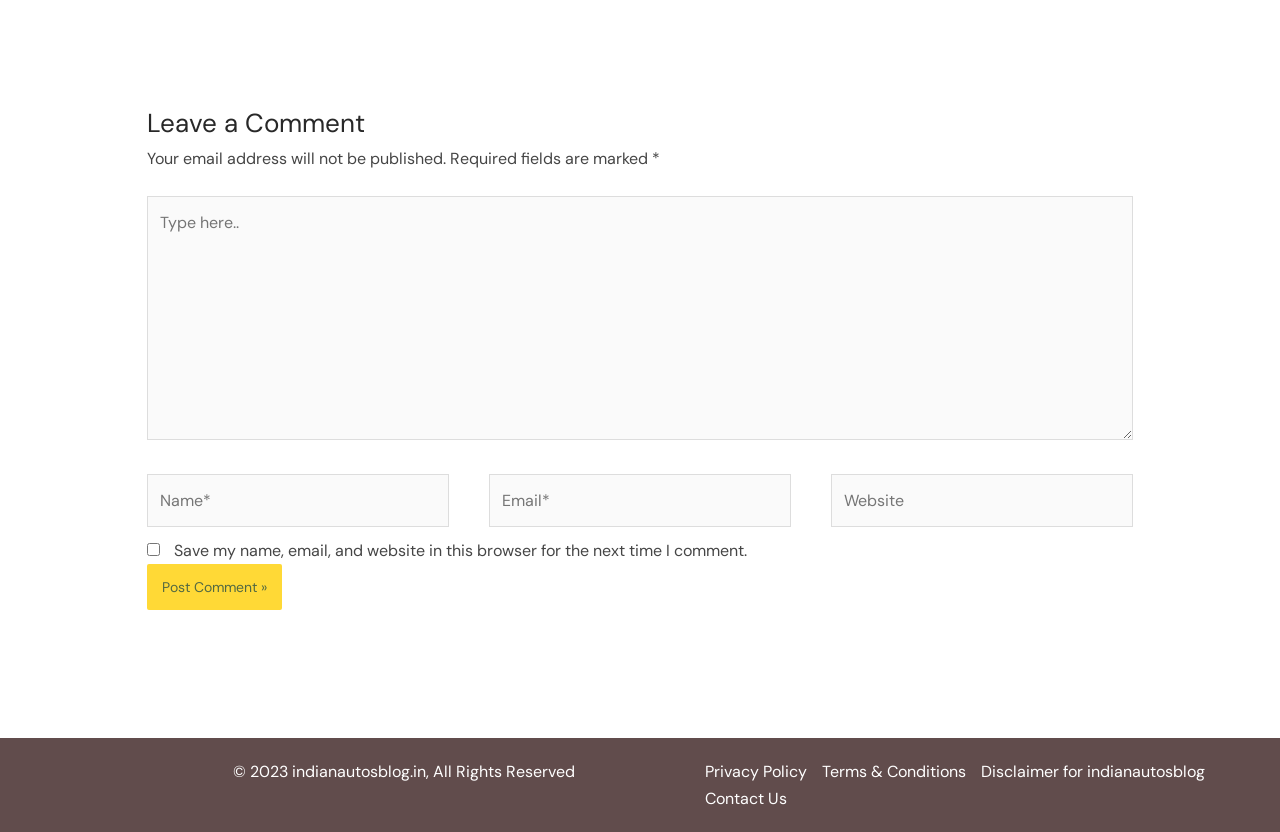Provide the bounding box coordinates of the section that needs to be clicked to accomplish the following instruction: "Type a message."

[0.115, 0.236, 0.885, 0.529]